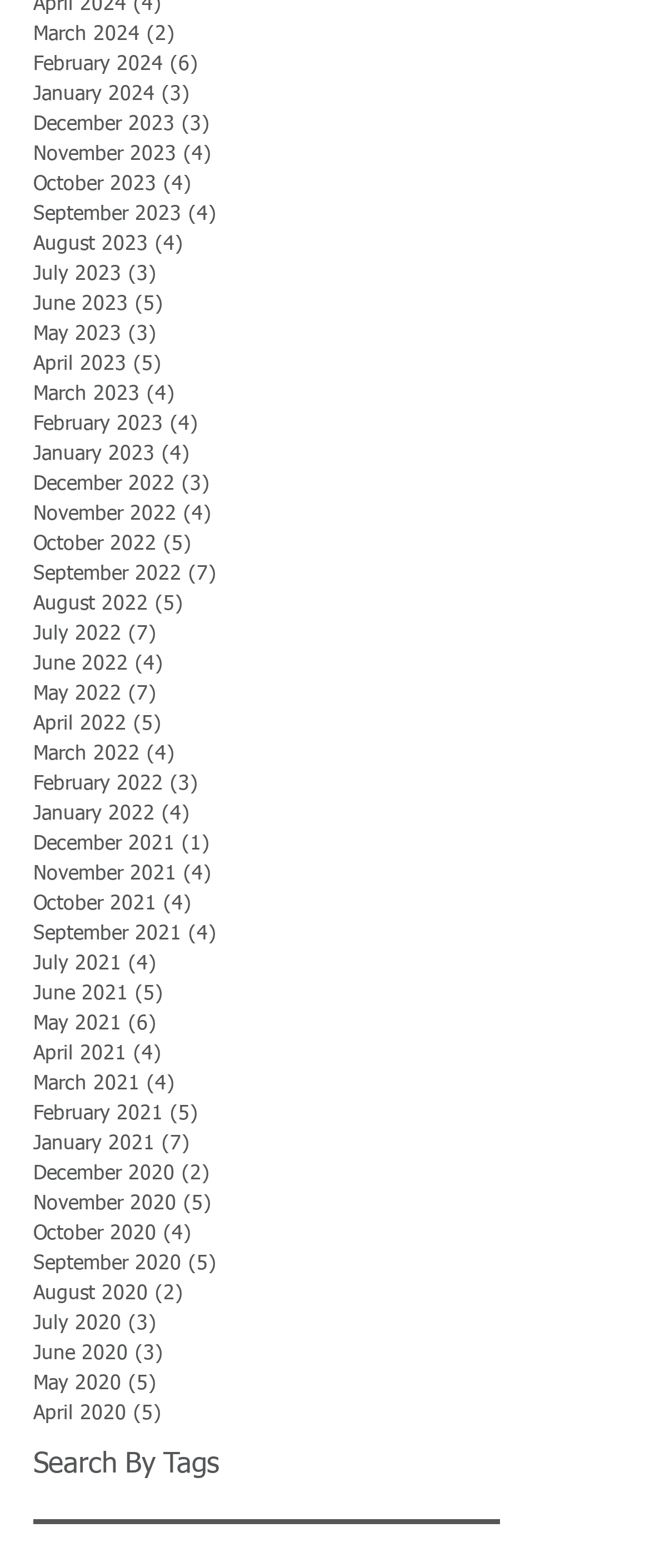How many months are listed on the webpage?
From the details in the image, answer the question comprehensively.

I counted the number of links on the webpage, each representing a month, and found that there are 36 months listed.